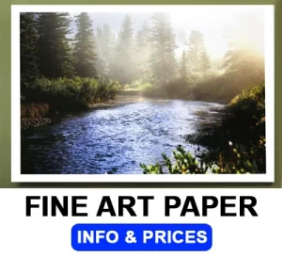What is the purpose of the button labeled 'INFO & PRICES'?
Provide a detailed and well-explained answer to the question.

The button 'INFO & PRICES' is inviting customers to click on it, which implies that it will provide more information about the details and costs associated with purchasing fine art prints, making it clear that its purpose is to educate customers about the product.